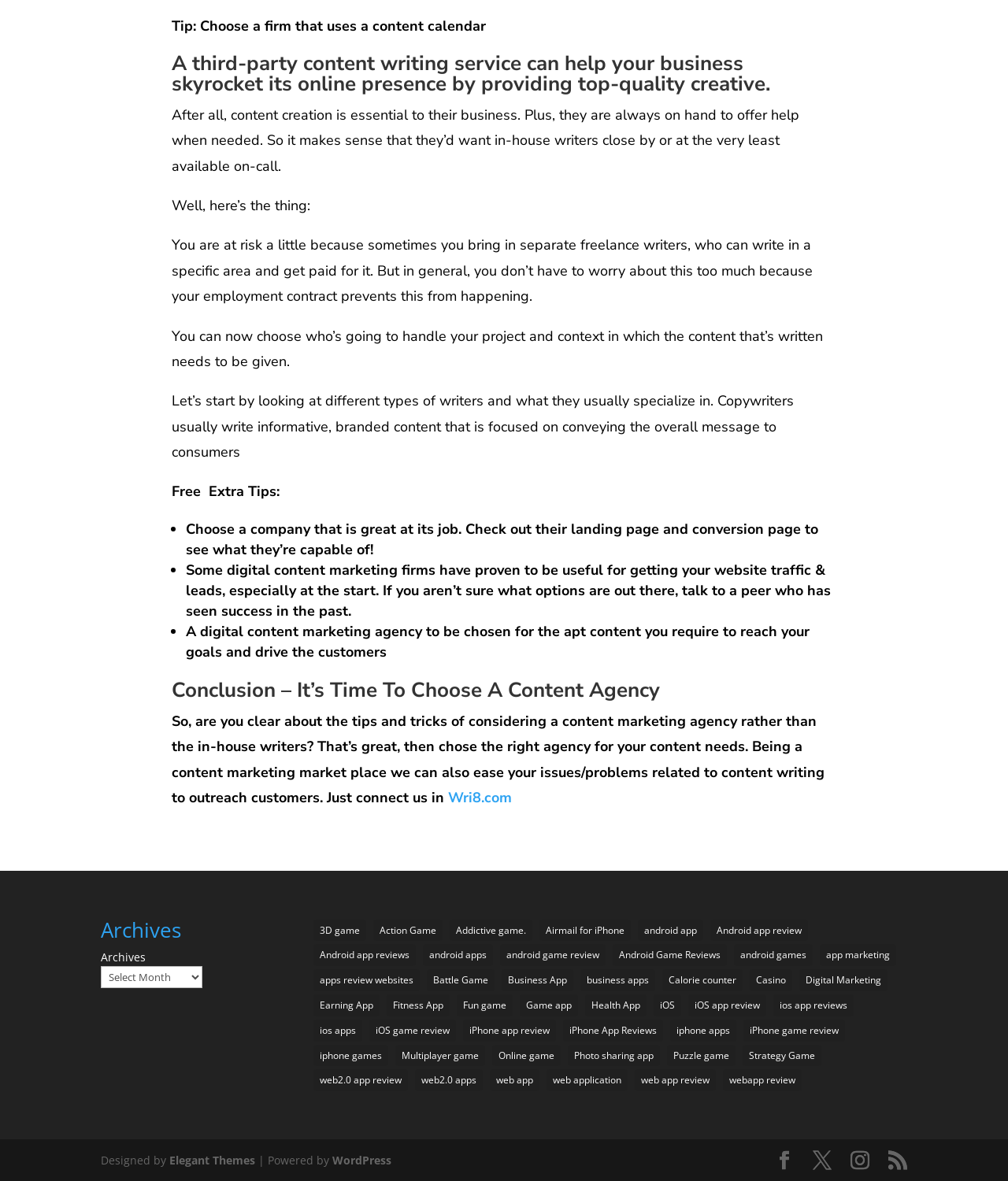What is the topic of the article?
Refer to the screenshot and answer in one word or phrase.

Content marketing agency